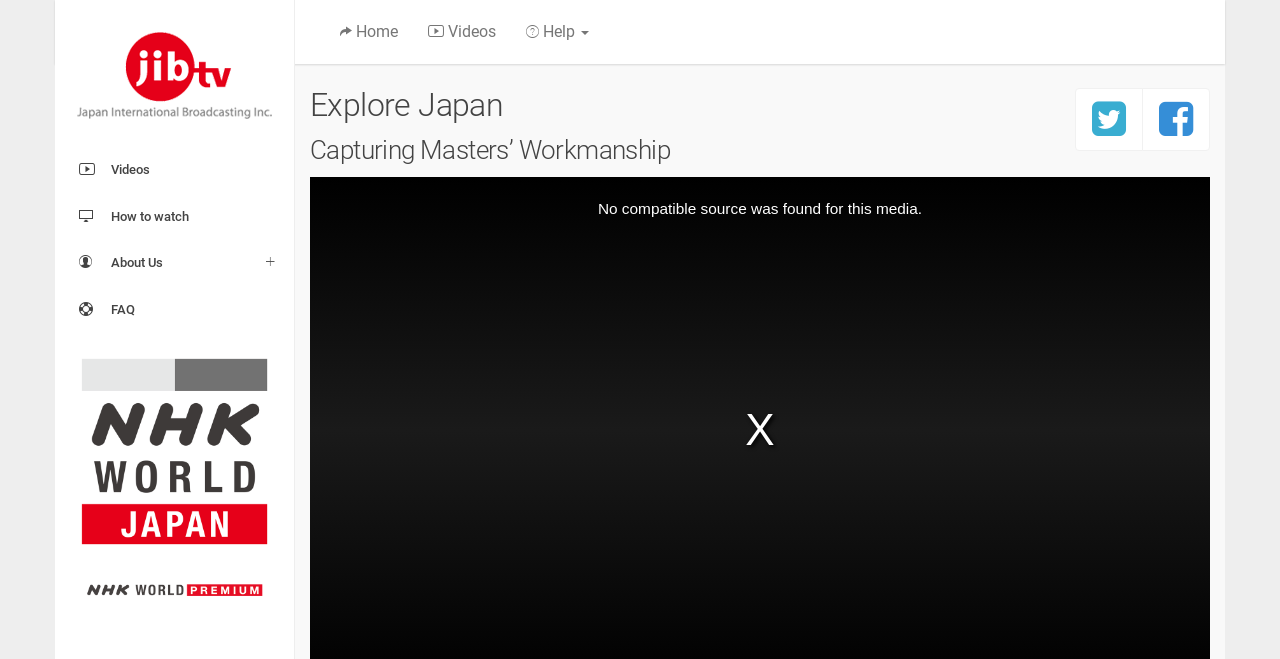Determine the bounding box coordinates for the UI element matching this description: "Help".

[0.399, 0.0, 0.472, 0.097]